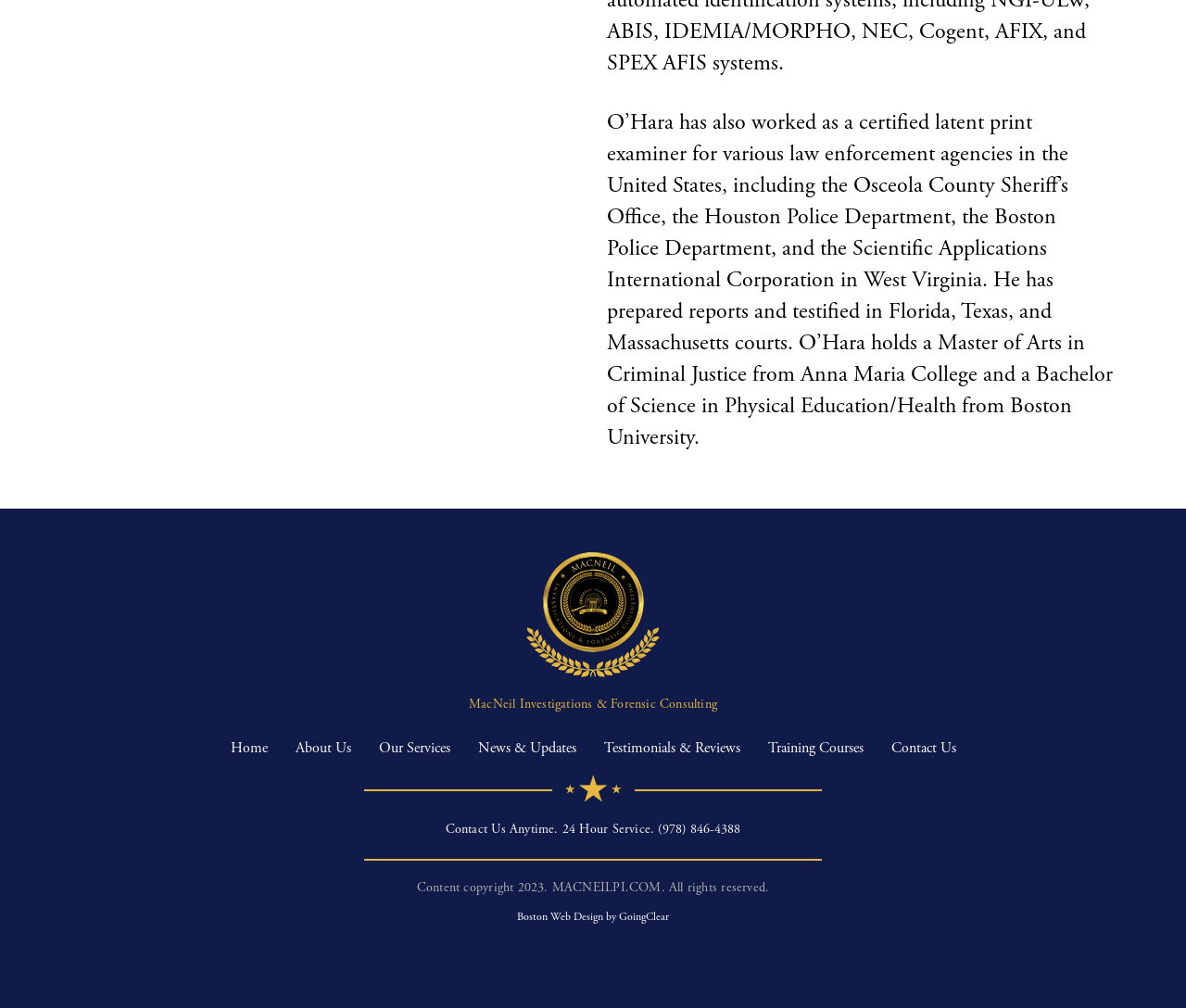Pinpoint the bounding box coordinates of the area that should be clicked to complete the following instruction: "Click on Home". The coordinates must be given as four float numbers between 0 and 1, i.e., [left, top, right, bottom].

[0.194, 0.733, 0.225, 0.752]